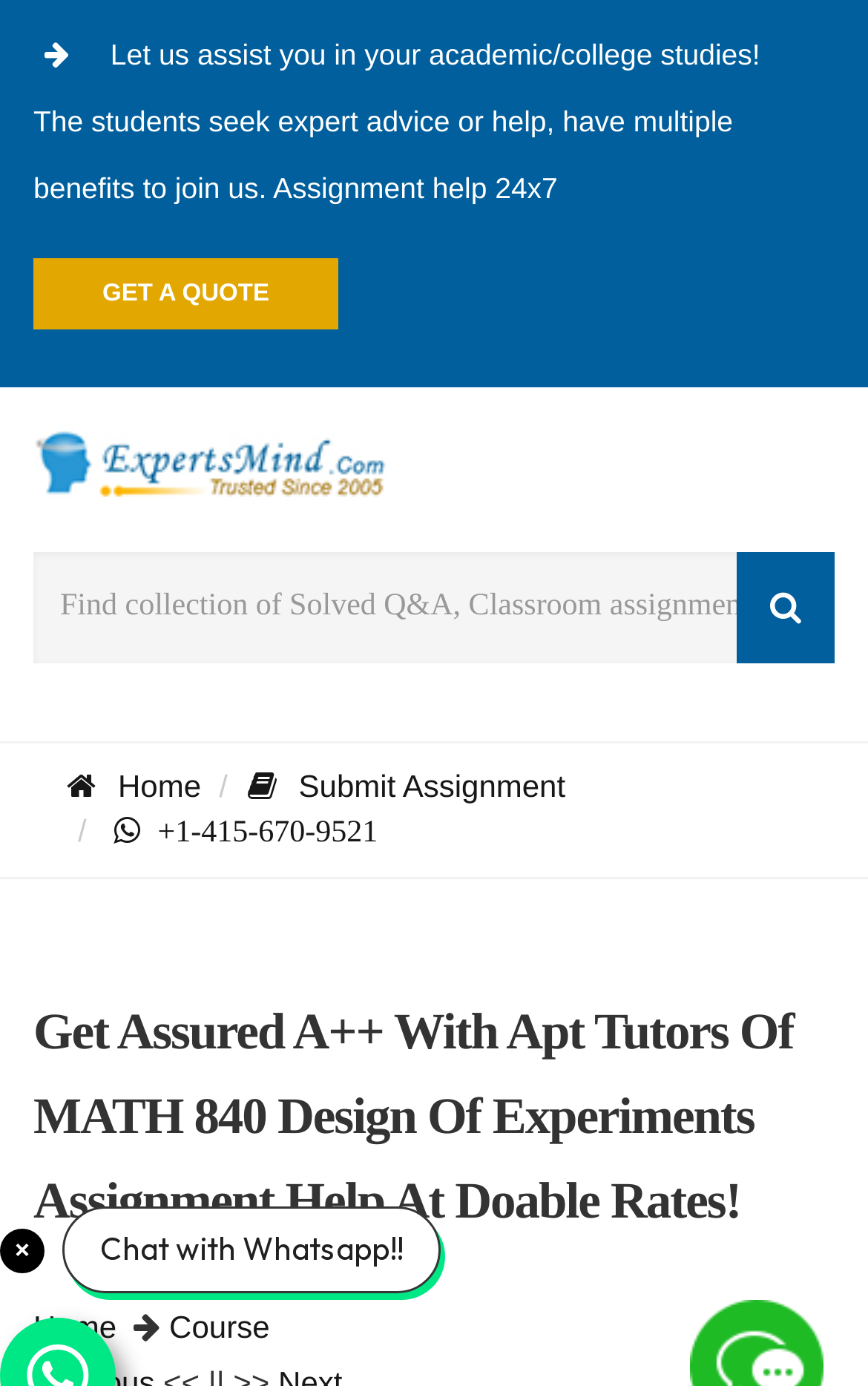Please determine the bounding box coordinates of the element's region to click for the following instruction: "Chat with Whatsapp".

[0.115, 0.887, 0.464, 0.915]